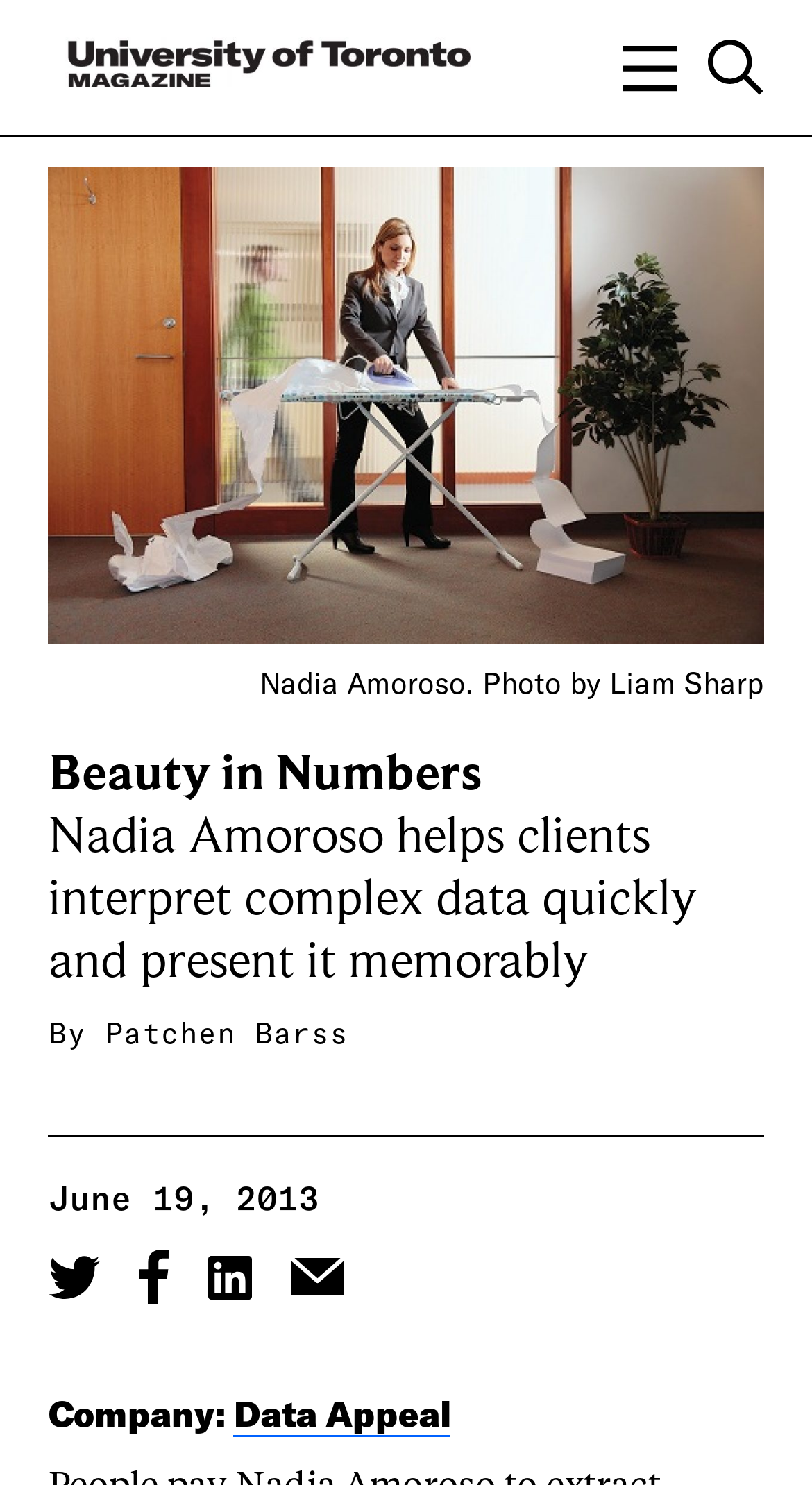Please determine the main heading text of this webpage.

Beauty in Numbers